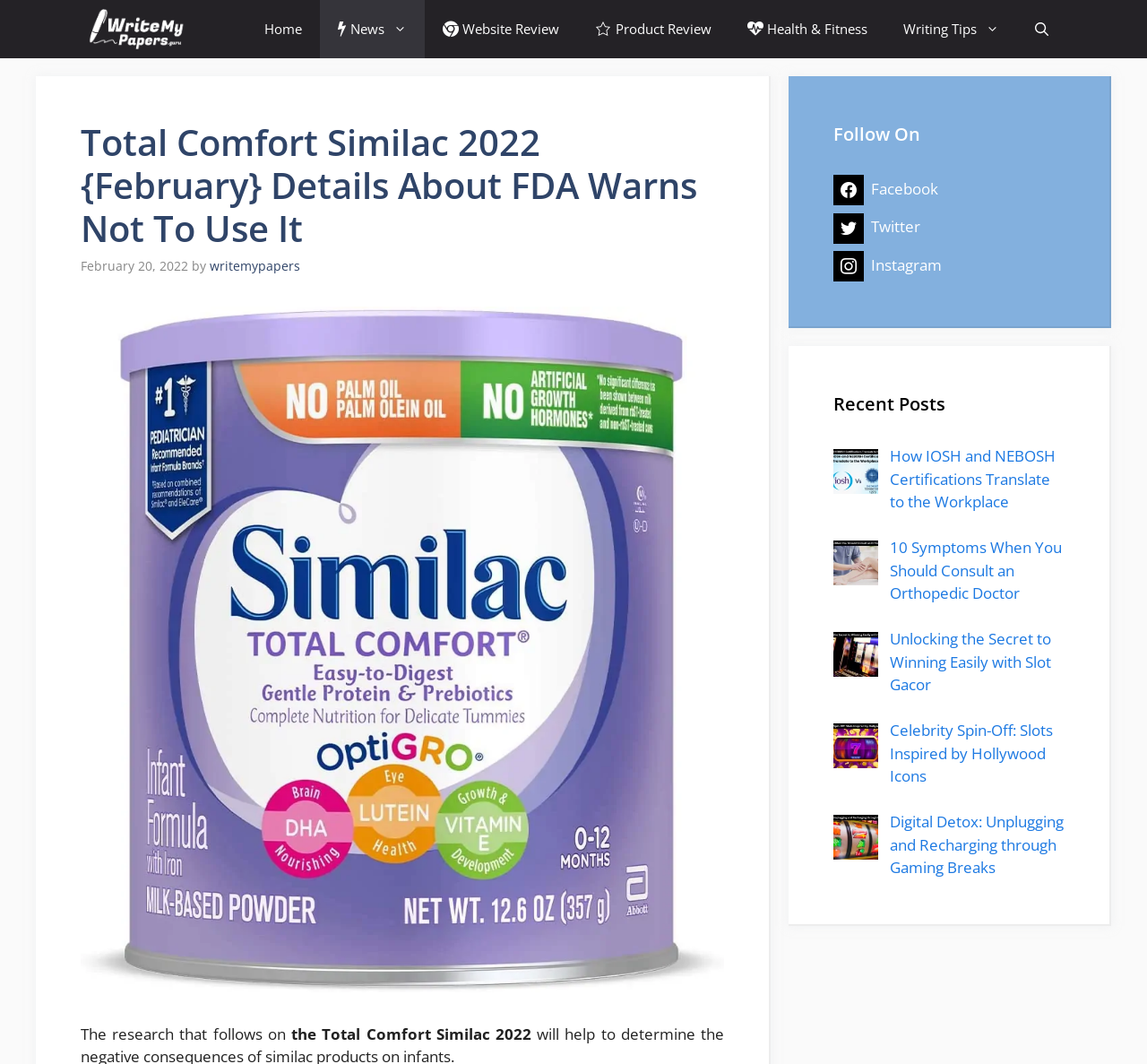Can you identify the bounding box coordinates of the clickable region needed to carry out this instruction: 'Write a comment'? The coordinates should be four float numbers within the range of 0 to 1, stated as [left, top, right, bottom].

None